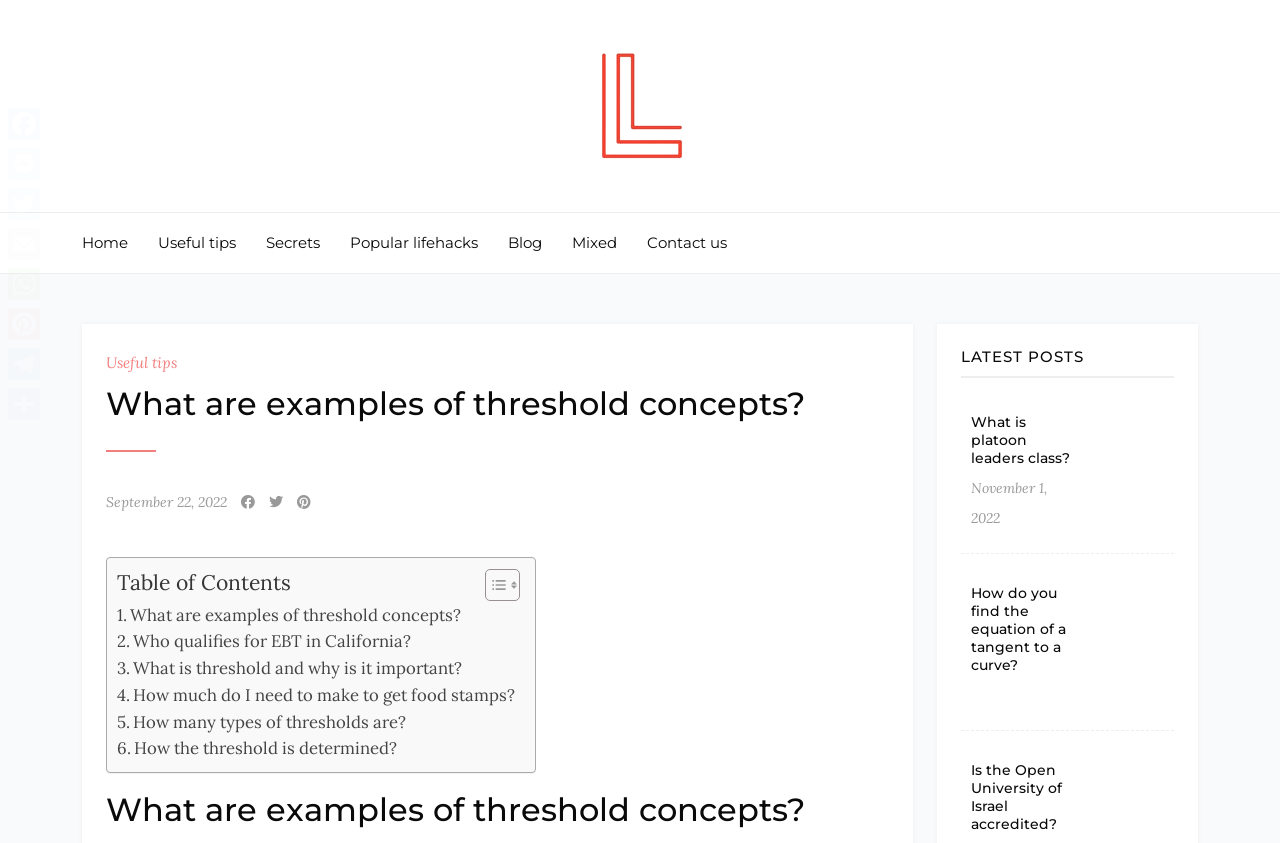Give a comprehensive overview of the webpage, including key elements.

This webpage is about threshold concepts, with the main title "What are examples of threshold concepts?" at the top. Below the title, there is a navigation menu with links to "Home", "Useful tips", "Secrets", "Popular lifehacks", "Blog", "Mixed", and "Contact us". 

On the left side, there is a table of contents with links to various articles, including "What are examples of threshold concepts?", "Who qualifies for EBT in California?", and "How many types of thresholds are?". 

In the main content area, there are two sections. The first section has a heading "What are examples of threshold concepts?" and appears to be the main article. The second section has a heading "LATEST POSTS" and lists several articles, including "What is platoon leaders class?", "How do you find the equation of a tangent to a curve?", and "Is the Open University of Israel accredited?". Each article has a title, a link, and a date.

At the top right corner, there is a logo with a link to "Locke-movie.com". Below the logo, there are social media links to Facebook, Messenger, Twitter, Email, WhatsApp, Pinterest, Telegram, and Share.